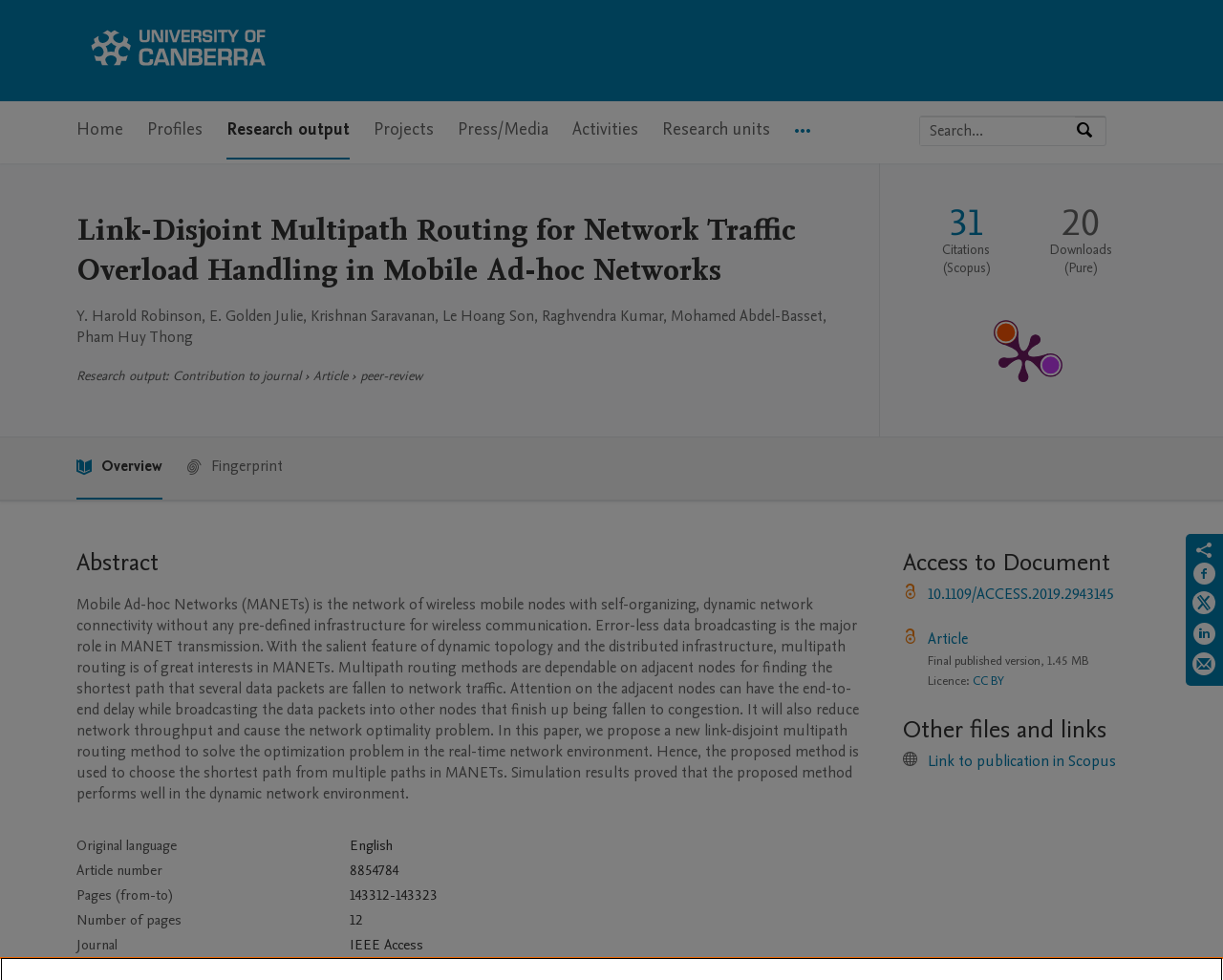Provide a single word or phrase to answer the given question: 
What is the name of the journal where the article was published?

IEEE Access